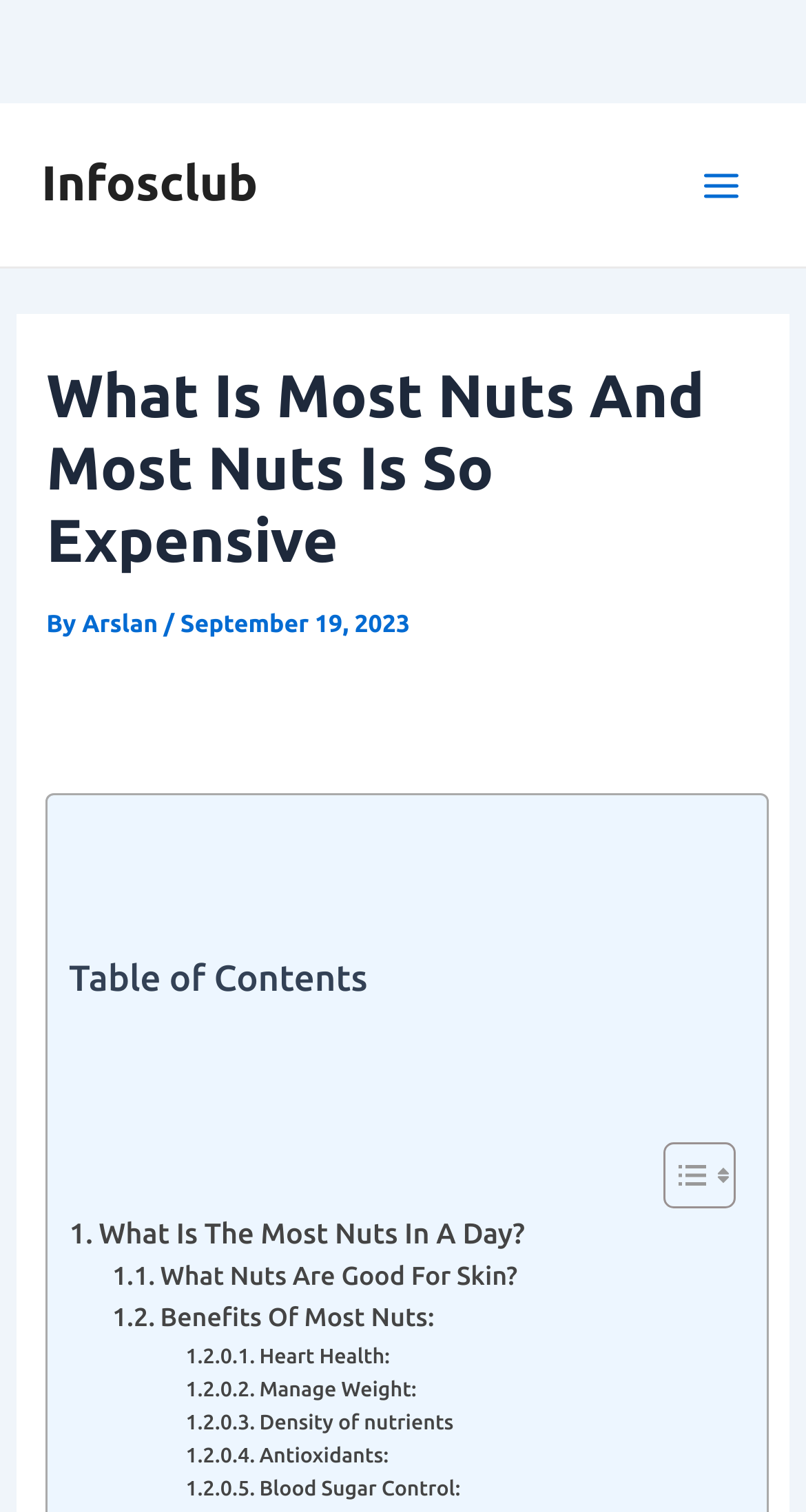Please provide a brief answer to the question using only one word or phrase: 
What are the benefits of most nuts?

Multiple benefits